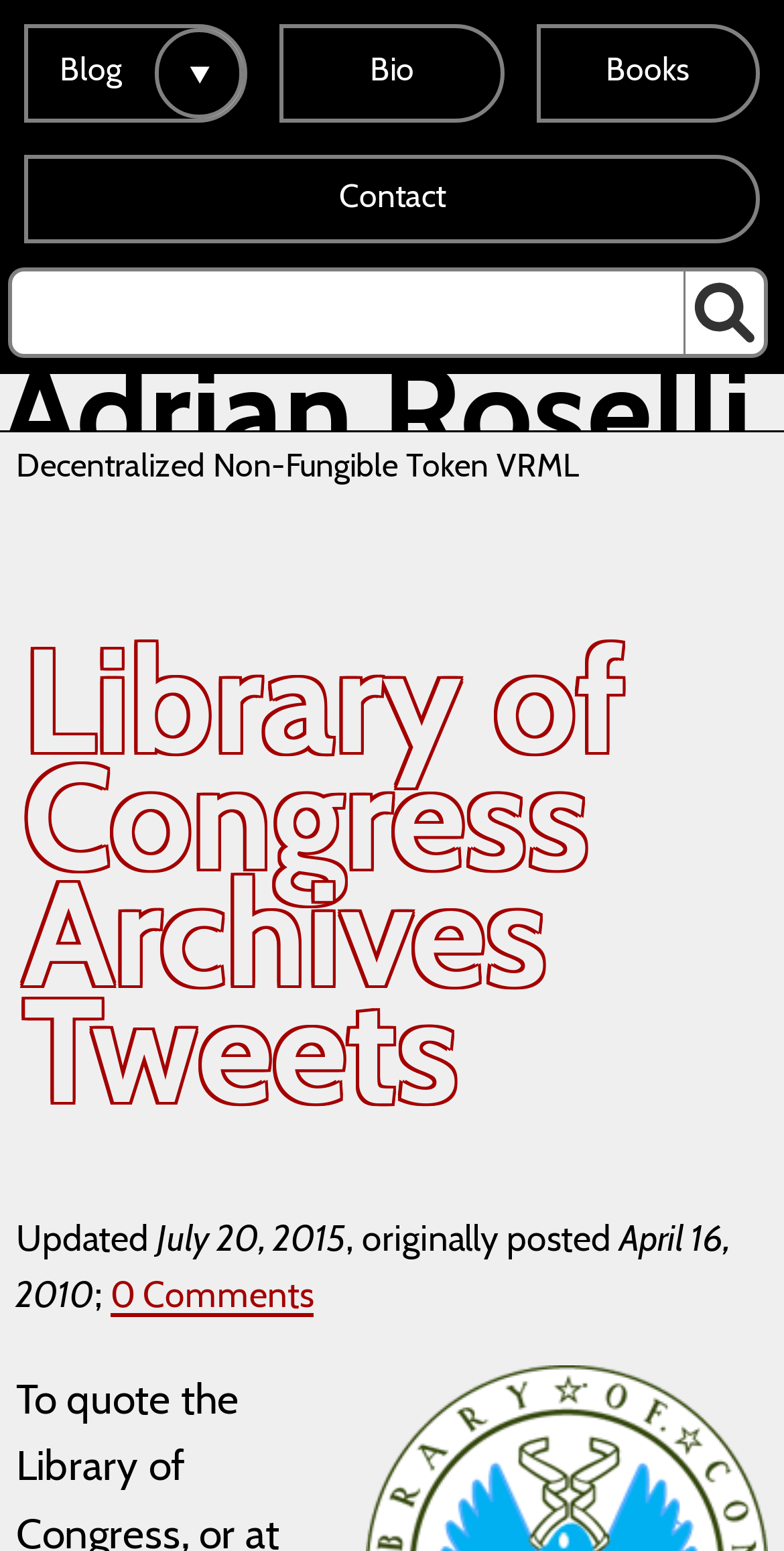Use a single word or phrase to answer the question:
How many links are in the top navigation bar?

4